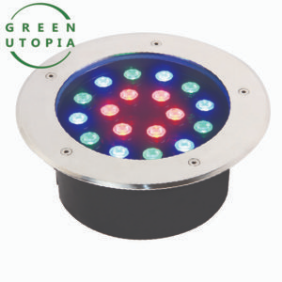Respond with a single word or phrase to the following question:
What is the purpose of the luminaire?

illumination and ambiance